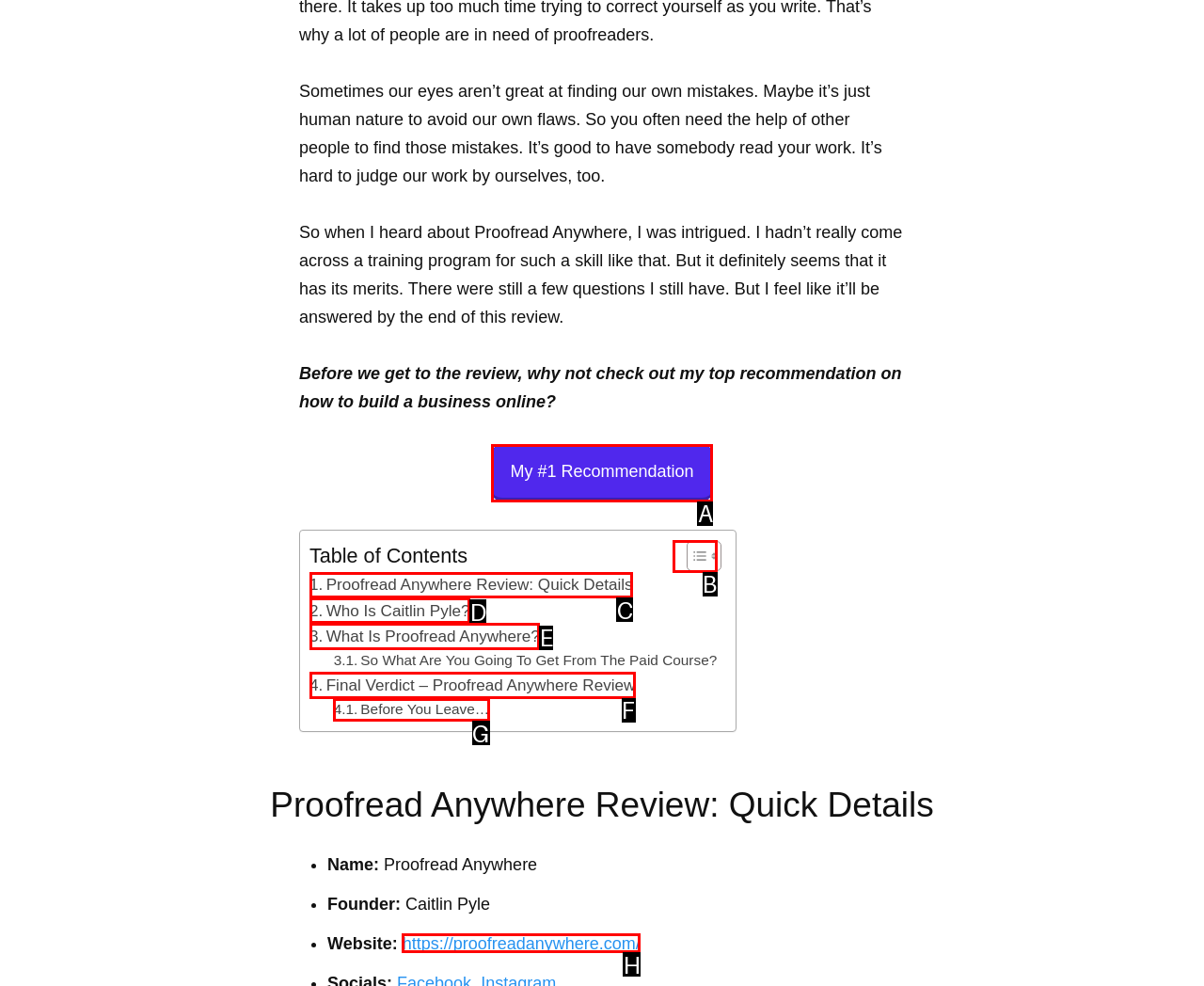Identify the letter of the option that should be selected to accomplish the following task: Click on 'My #1 Recommendation'. Provide the letter directly.

A